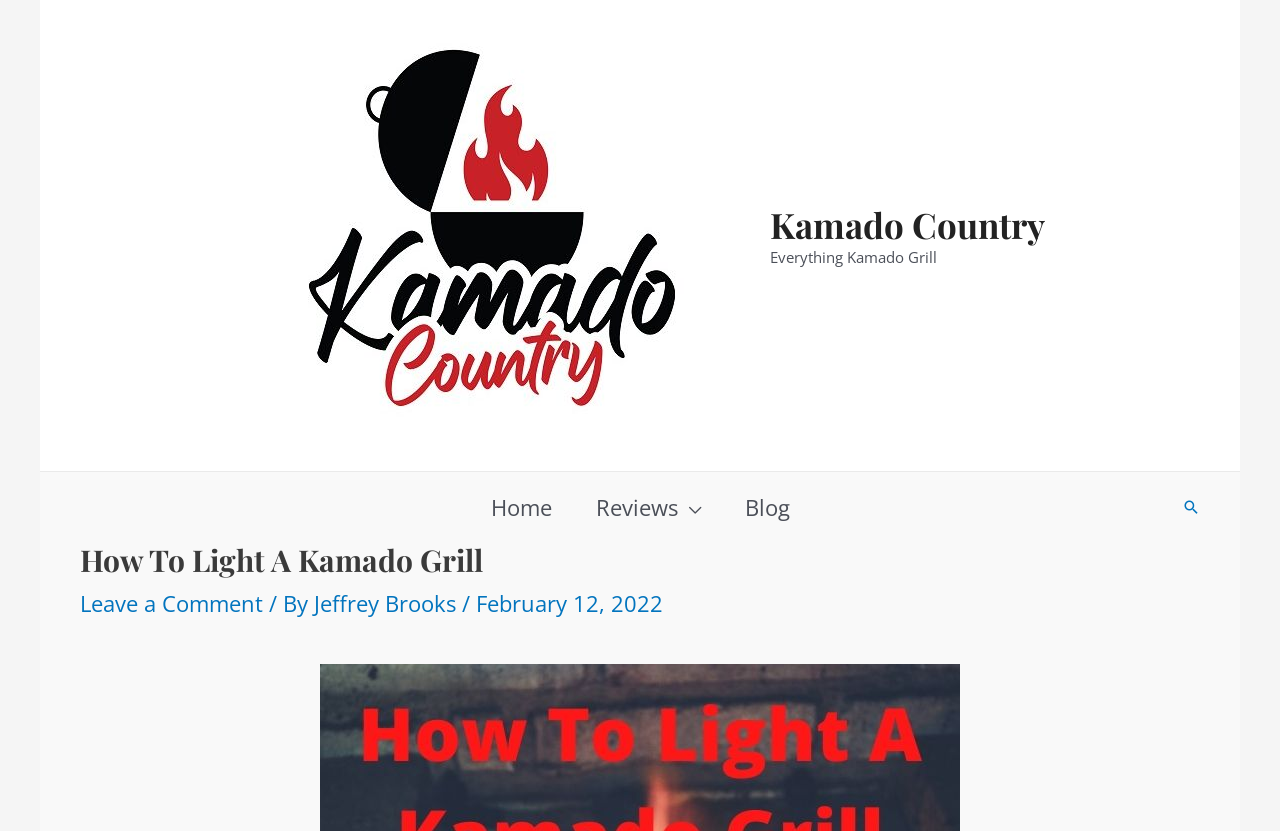Create an in-depth description of the webpage, covering main sections.

The webpage is about lighting a Kamado grill, with the title "How To Light A Kamado Grill" prominently displayed at the top. Below the title, there is a section with the author's name, "Jeffrey Brooks", and the date "February 12, 2022". 

On the top-left corner, there is a logo of "Kamado Country" with a link to the website's homepage. Next to the logo, there is a link to the main menu, which includes options like "Home", "Reviews", and "Blog". 

On the top-right corner, there is a search icon link. 

The main content of the webpage is not explicitly described in the accessibility tree, but based on the meta description, it likely includes several ways to light a Kamado grill, including the author's preferred method.